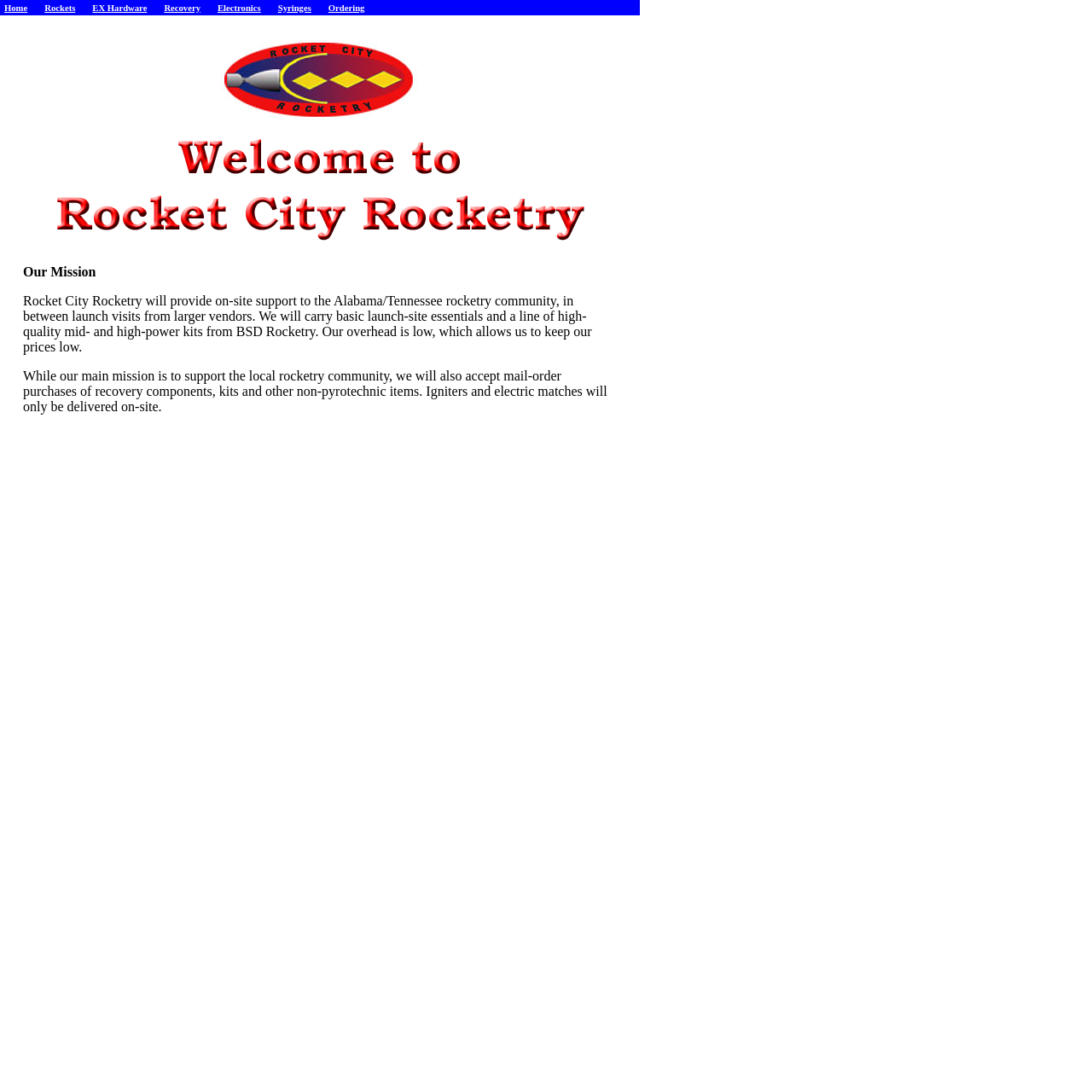Detail the various sections and features present on the webpage.

The webpage is titled "Rocket City Rocketry" and appears to be a website for a rocketry company. At the top of the page, there is a navigation menu with seven tabs: "Home", "Rockets", "EX Hardware", "Recovery", "Electronics", "Syringes", and "Ordering". These tabs are evenly spaced and take up the entire width of the page.

Below the navigation menu, there is a section that spans the entire width of the page, containing the company's mission statement. The mission statement is a block of text that describes the company's goals and services, including providing on-site support to the local rocketry community, carrying basic launch-site essentials, and offering high-quality kits from BSD Rocketry.

To the left of the mission statement, there is a small image. The image is positioned near the top of the section, and its bottom edge is aligned with the bottom edge of the mission statement.

On the right side of the mission statement, there is another image. This image is larger than the first one and takes up more vertical space. Its top edge is aligned with the top edge of the mission statement, and its bottom edge is aligned with the bottom edge of the section.

Overall, the webpage has a simple and clean layout, with a focus on presenting the company's mission and services.